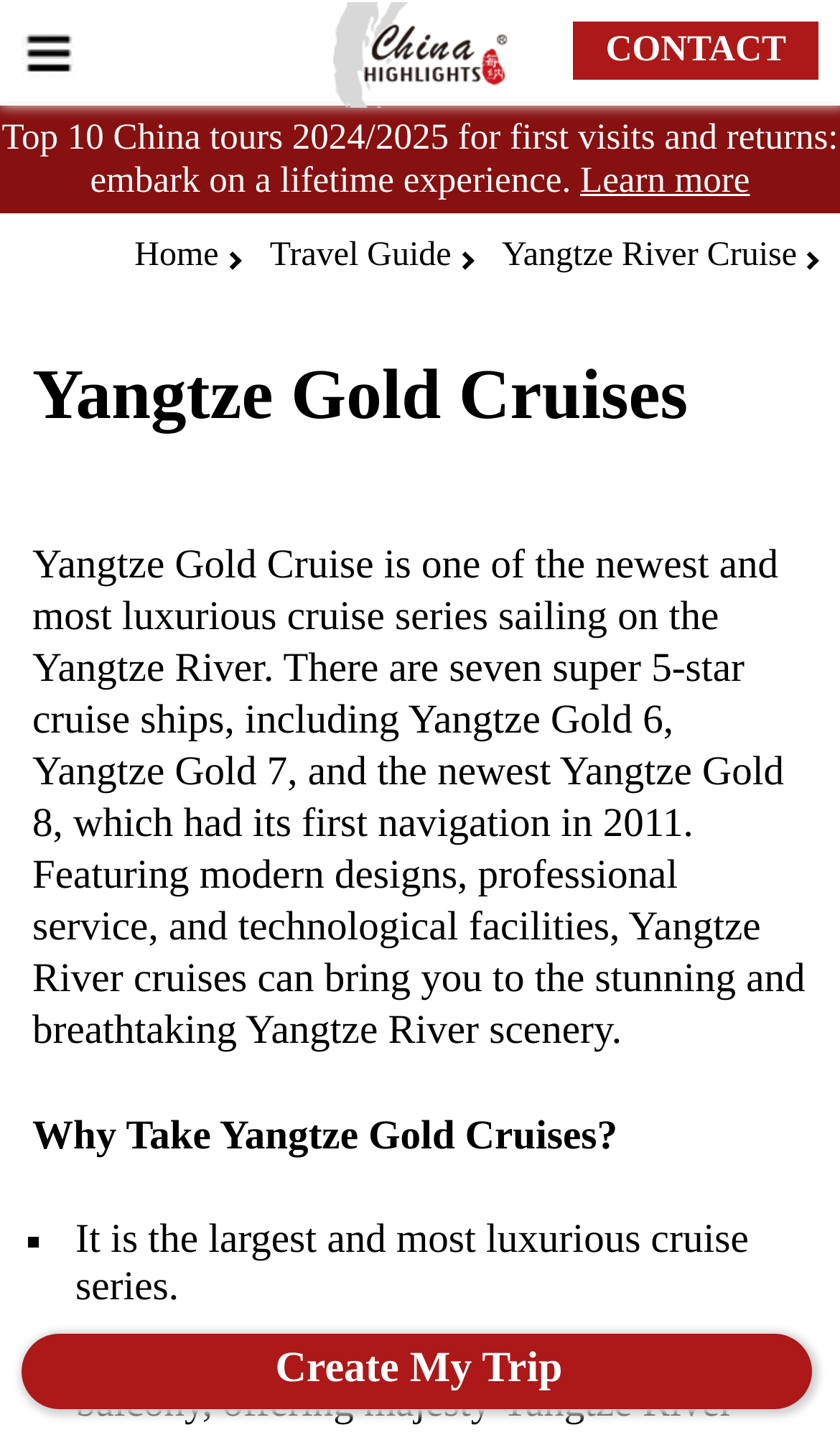Locate the coordinates of the bounding box for the clickable region that fulfills this instruction: "Visit desistfilm homepage".

None